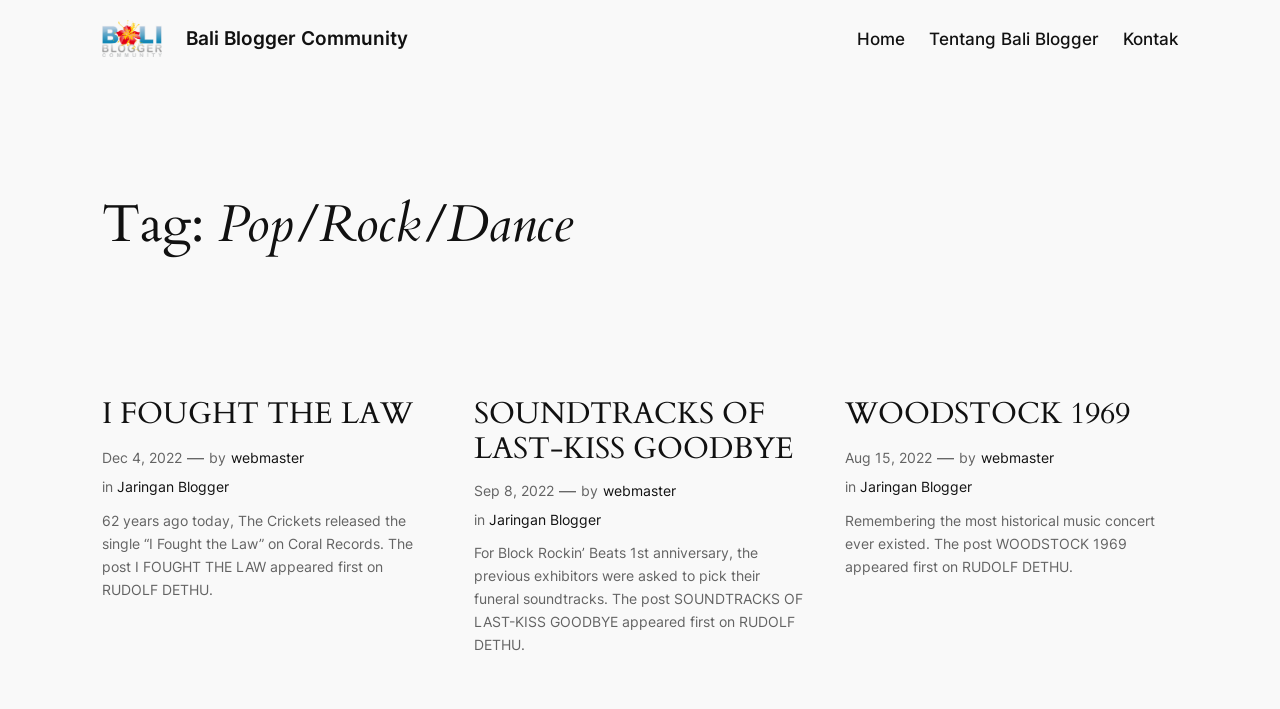Carefully observe the image and respond to the question with a detailed answer:
Who is the author of the article 'I FOUGHT THE LAW'?

I looked for the author information of the article 'I FOUGHT THE LAW' and found the text 'by webmaster' below the article title, which indicates that the author of this article is 'webmaster'.